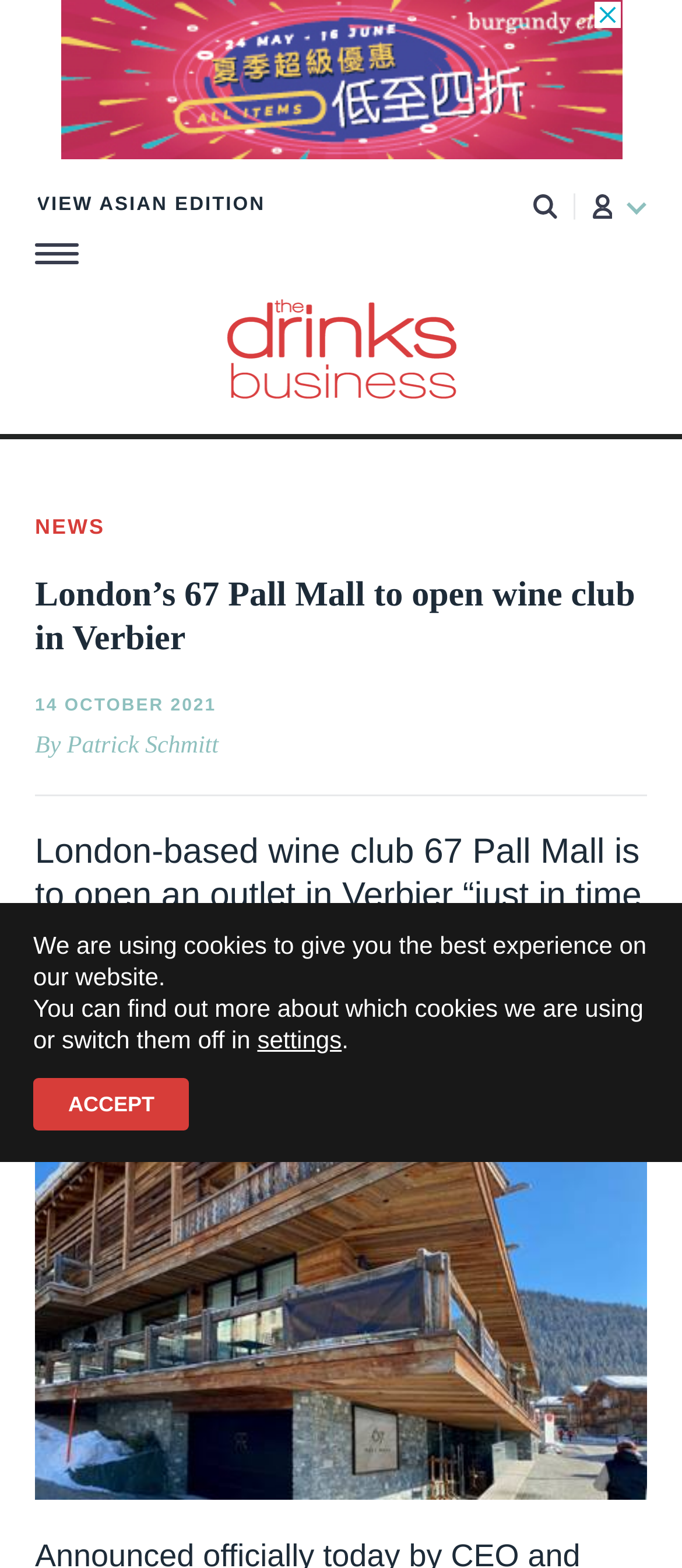Please predict the bounding box coordinates of the element's region where a click is necessary to complete the following instruction: "Read the article". The coordinates should be represented by four float numbers between 0 and 1, i.e., [left, top, right, bottom].

[0.051, 0.366, 0.949, 0.421]